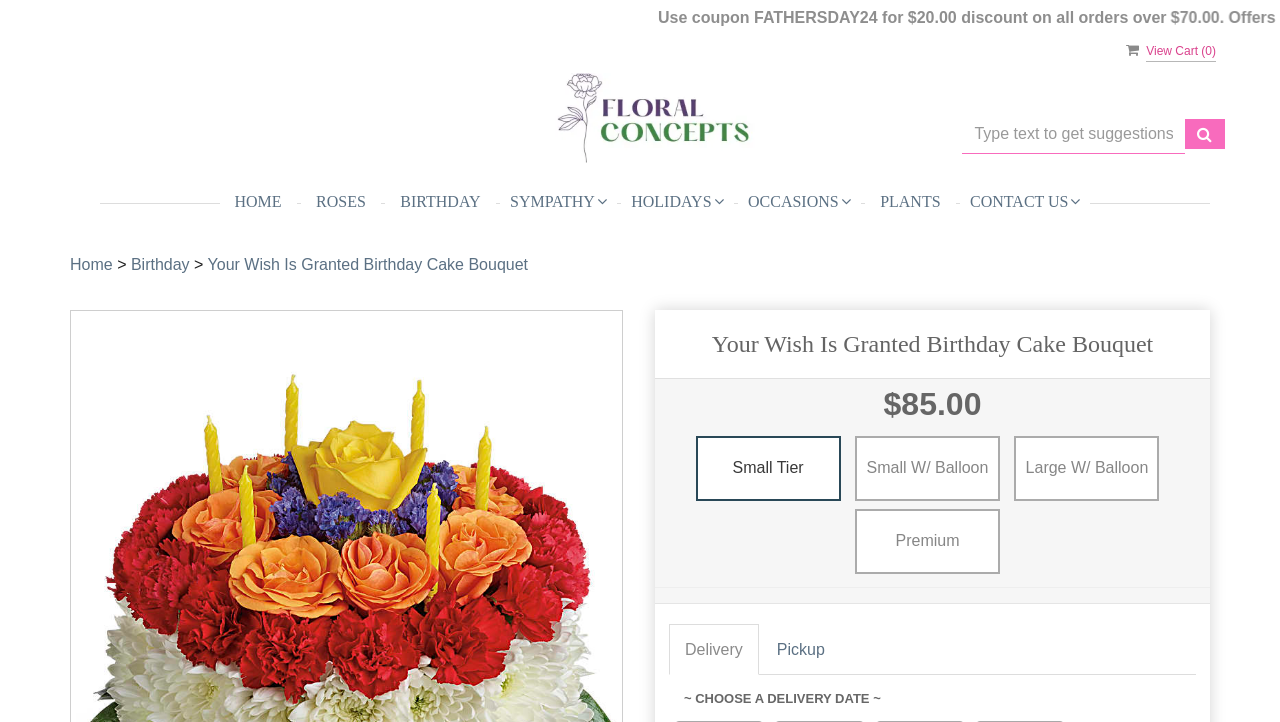Please determine the bounding box coordinates of the element's region to click in order to carry out the following instruction: "Click the 'HOME' link". The coordinates should be four float numbers between 0 and 1, i.e., [left, top, right, bottom].

[0.171, 0.248, 0.232, 0.313]